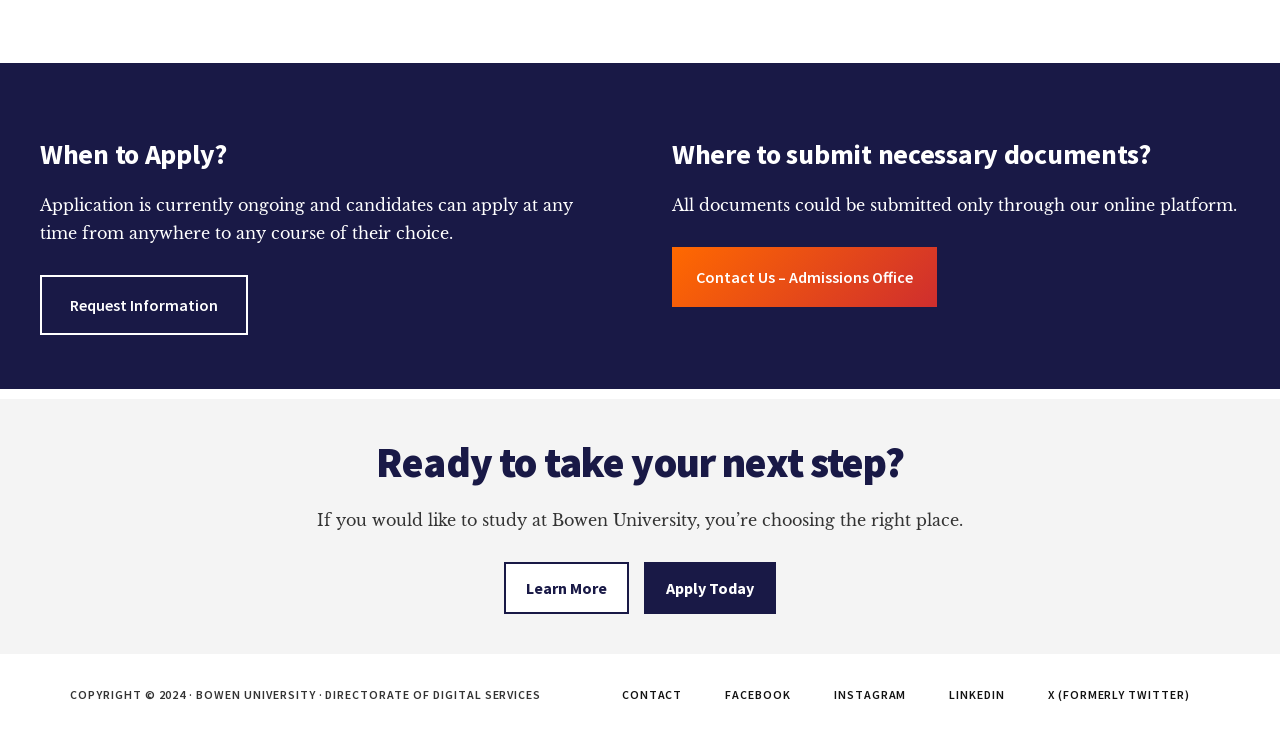From the webpage screenshot, predict the bounding box coordinates (top-left x, top-left y, bottom-right x, bottom-right y) for the UI element described here: Learn More

[0.394, 0.747, 0.491, 0.816]